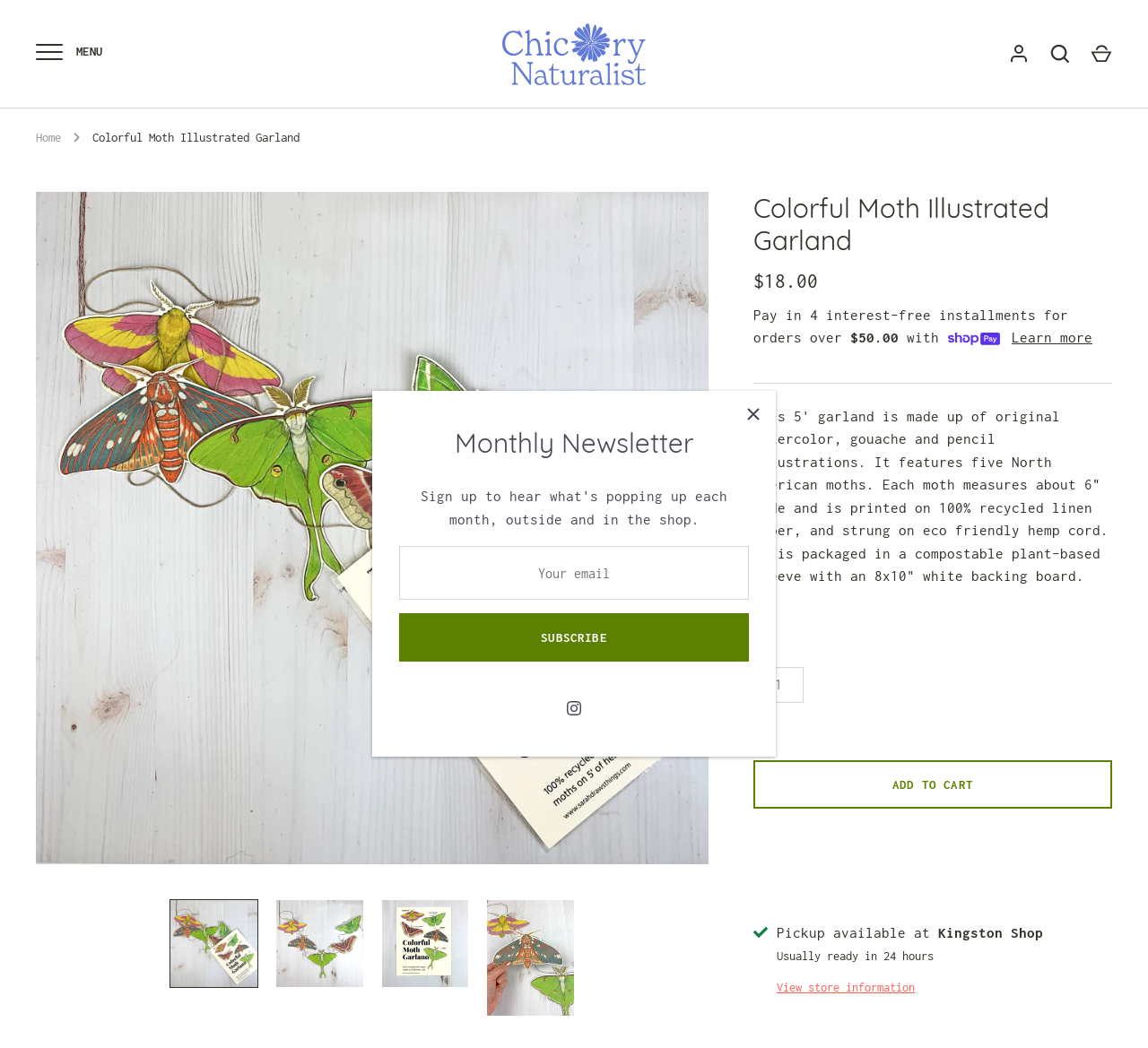Provide a thorough and detailed response to the question by examining the image: 
Is the garland available for pickup?

The webpage indicates that pickup is available at the Kingston Shop, which is mentioned below the 'ADD TO CART' button.